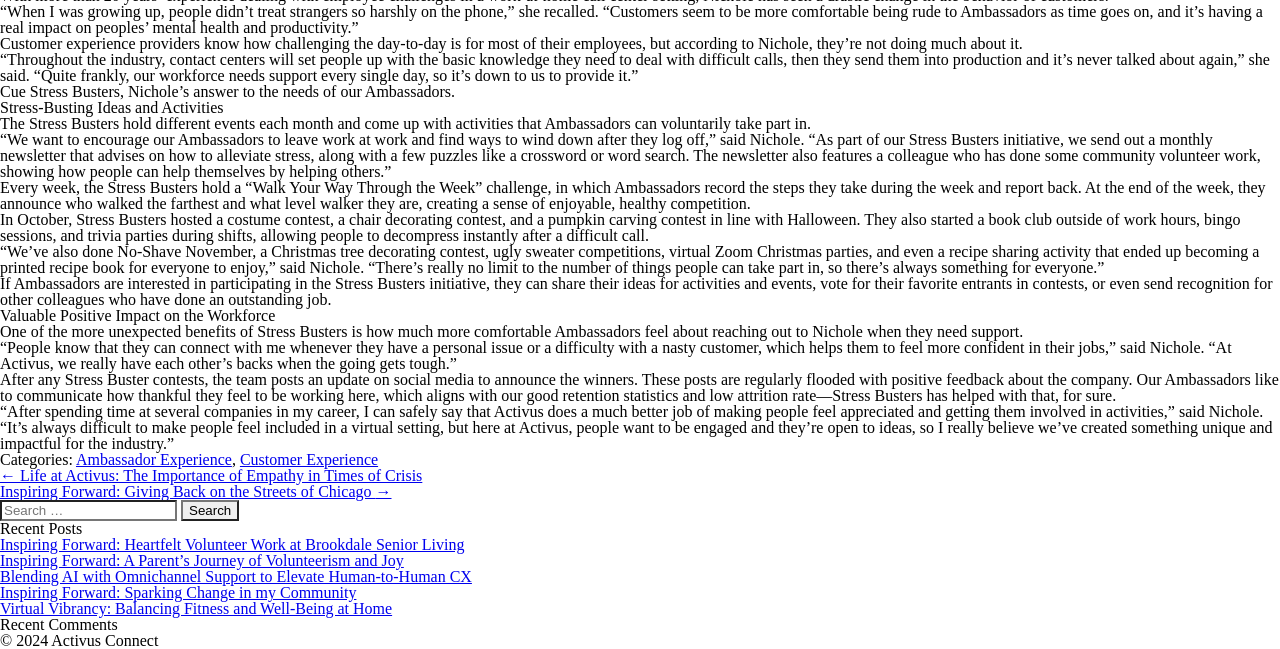Identify the bounding box coordinates of the clickable region required to complete the instruction: "Search for something". The coordinates should be given as four float numbers within the range of 0 and 1, i.e., [left, top, right, bottom].

[0.0, 0.77, 0.138, 0.803]